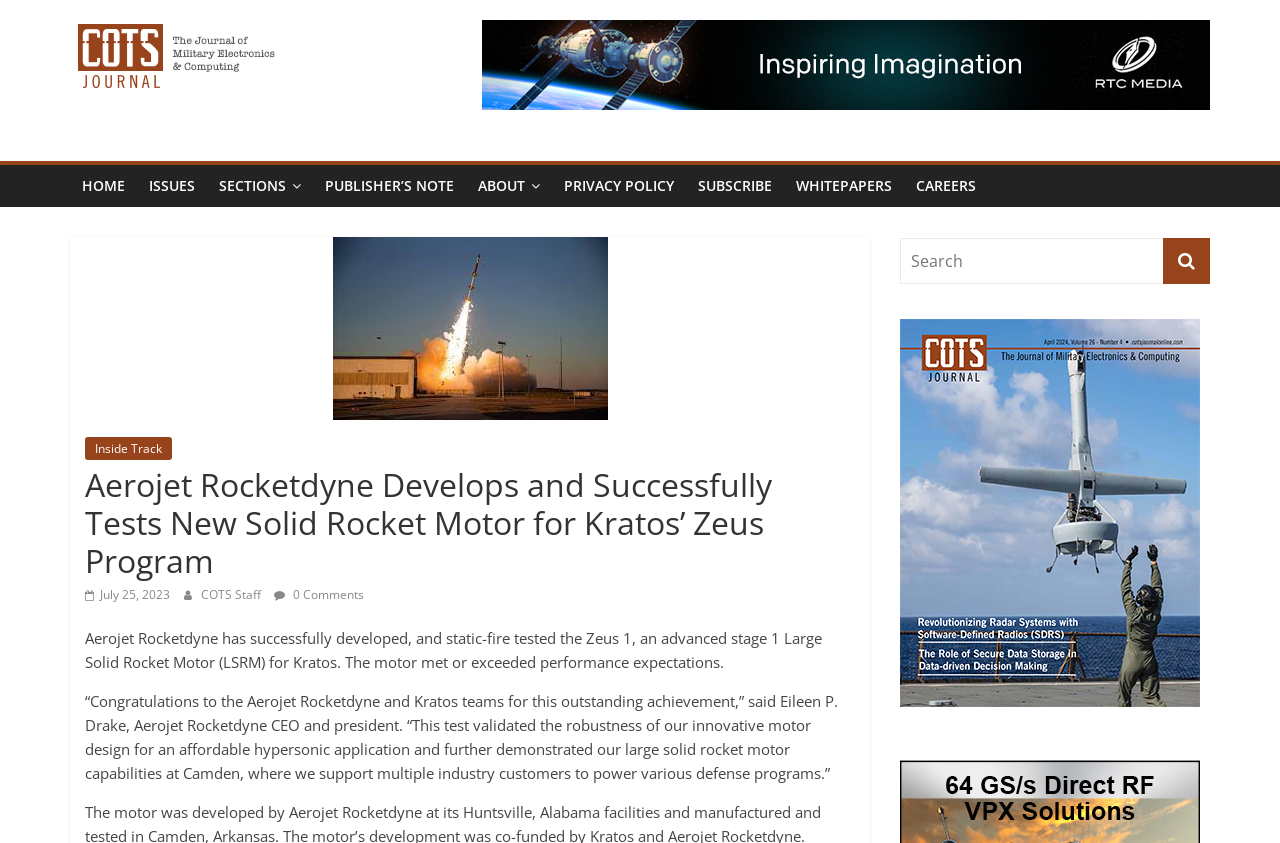Highlight the bounding box coordinates of the element that should be clicked to carry out the following instruction: "search for something". The coordinates must be given as four float numbers ranging from 0 to 1, i.e., [left, top, right, bottom].

[0.703, 0.282, 0.909, 0.337]